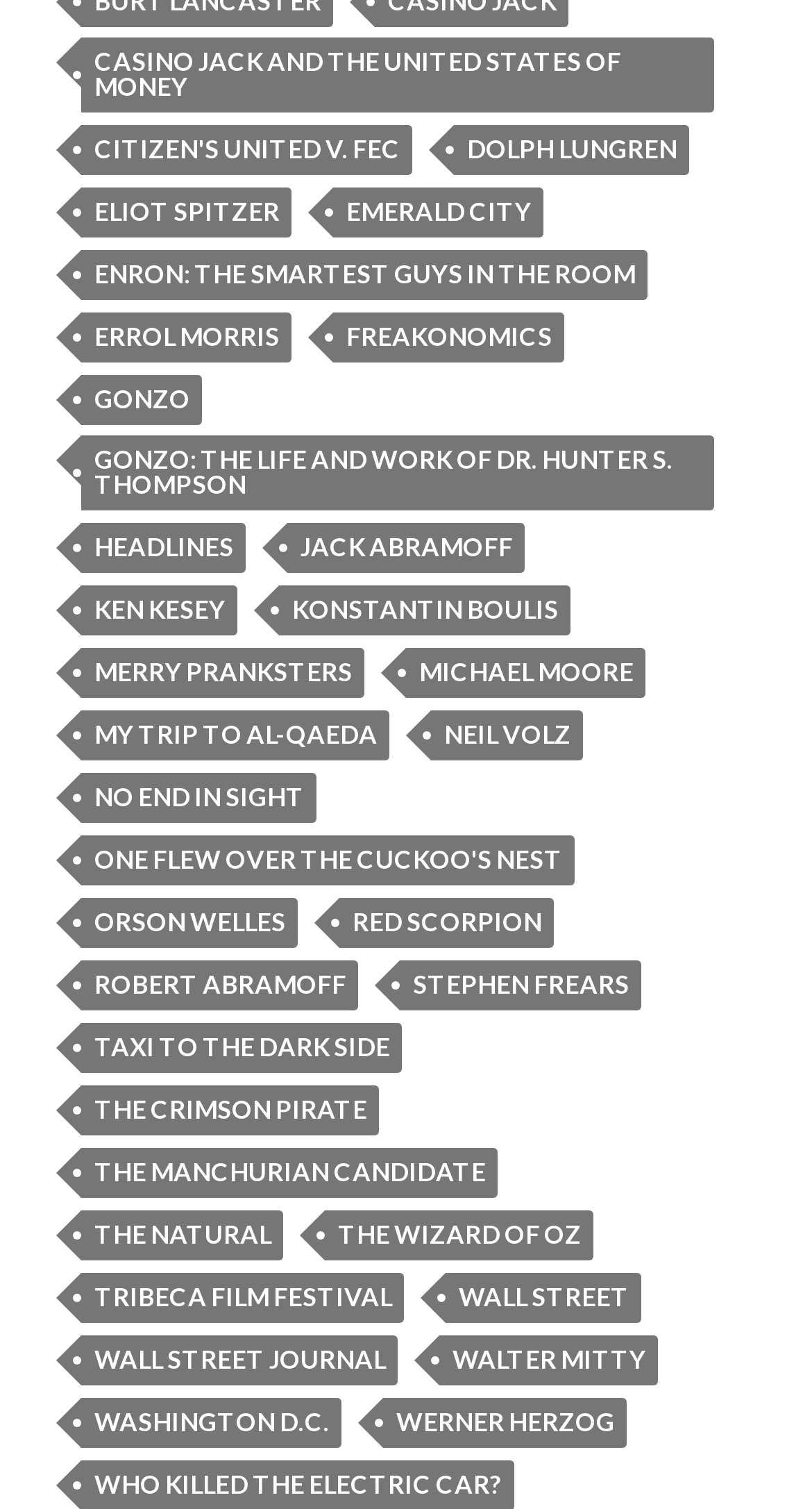How many links are there on the webpage?
Please provide a single word or phrase as the answer based on the screenshot.

56